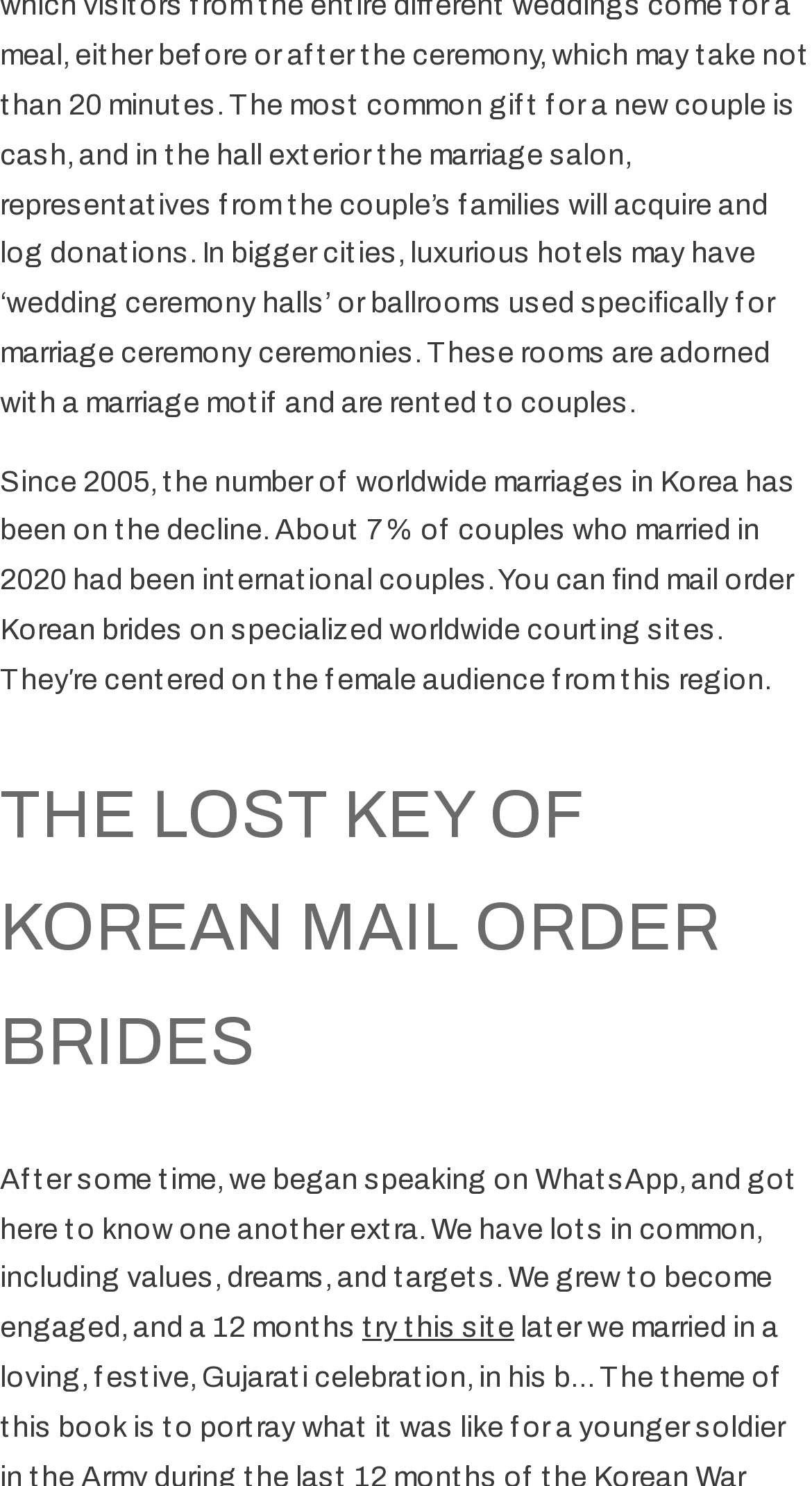Please find the bounding box for the UI component described as follows: "try this site".

[0.446, 0.883, 0.633, 0.904]